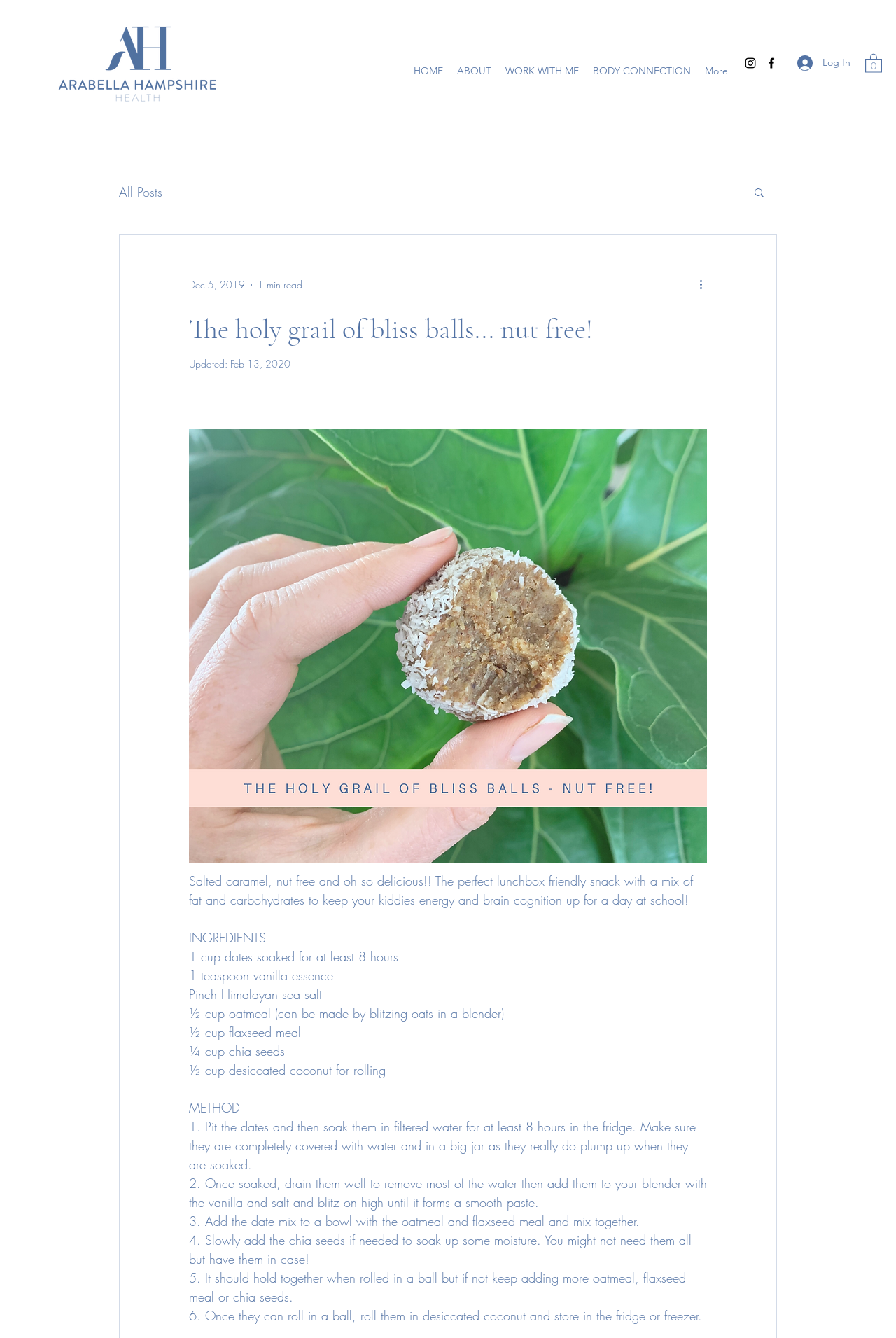Provide the bounding box coordinates of the area you need to click to execute the following instruction: "Read more about the blog post".

[0.211, 0.233, 0.789, 0.258]